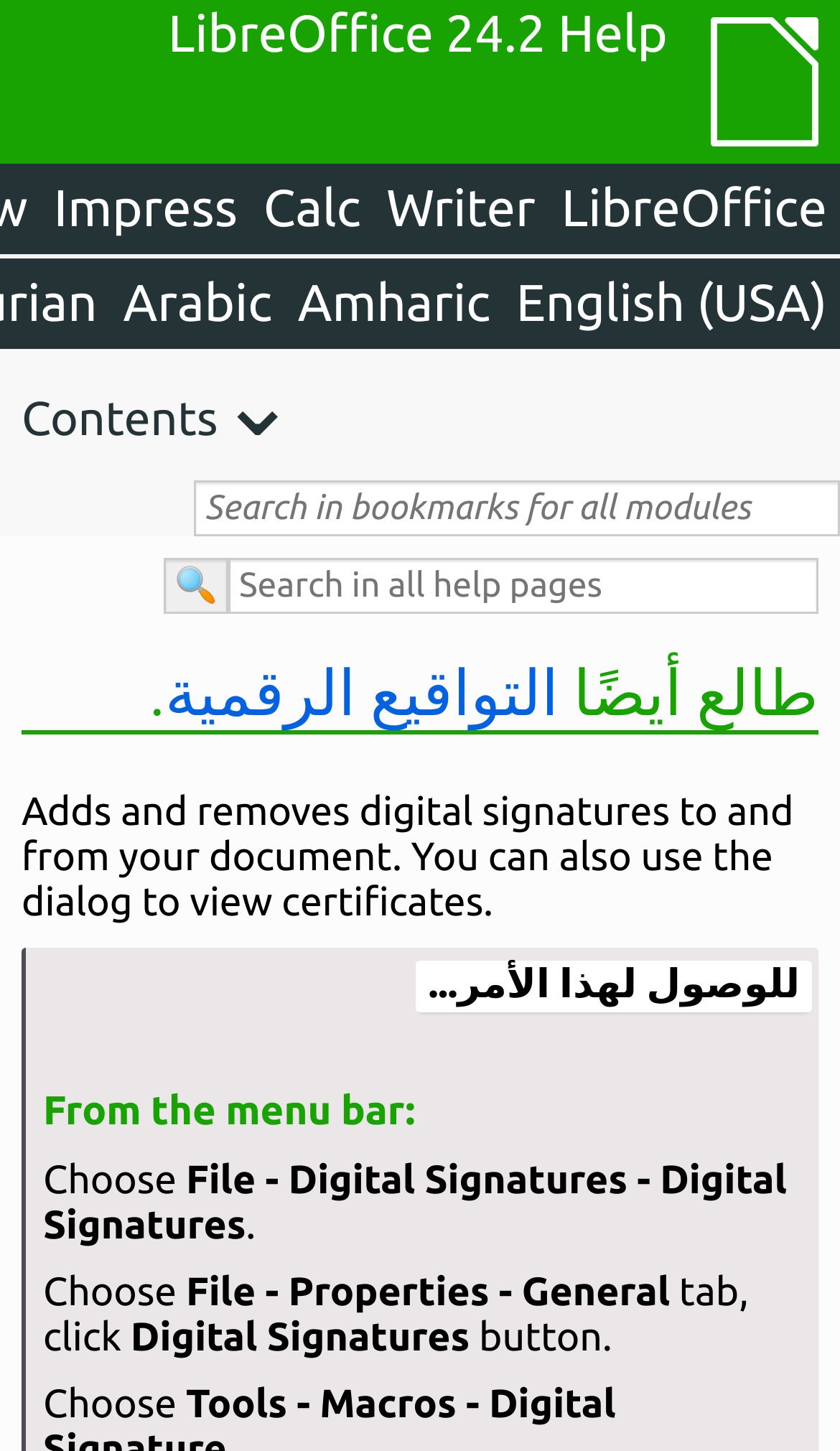Answer the following query concisely with a single word or phrase:
What is the alternative way to access digital signatures?

File - Properties - General